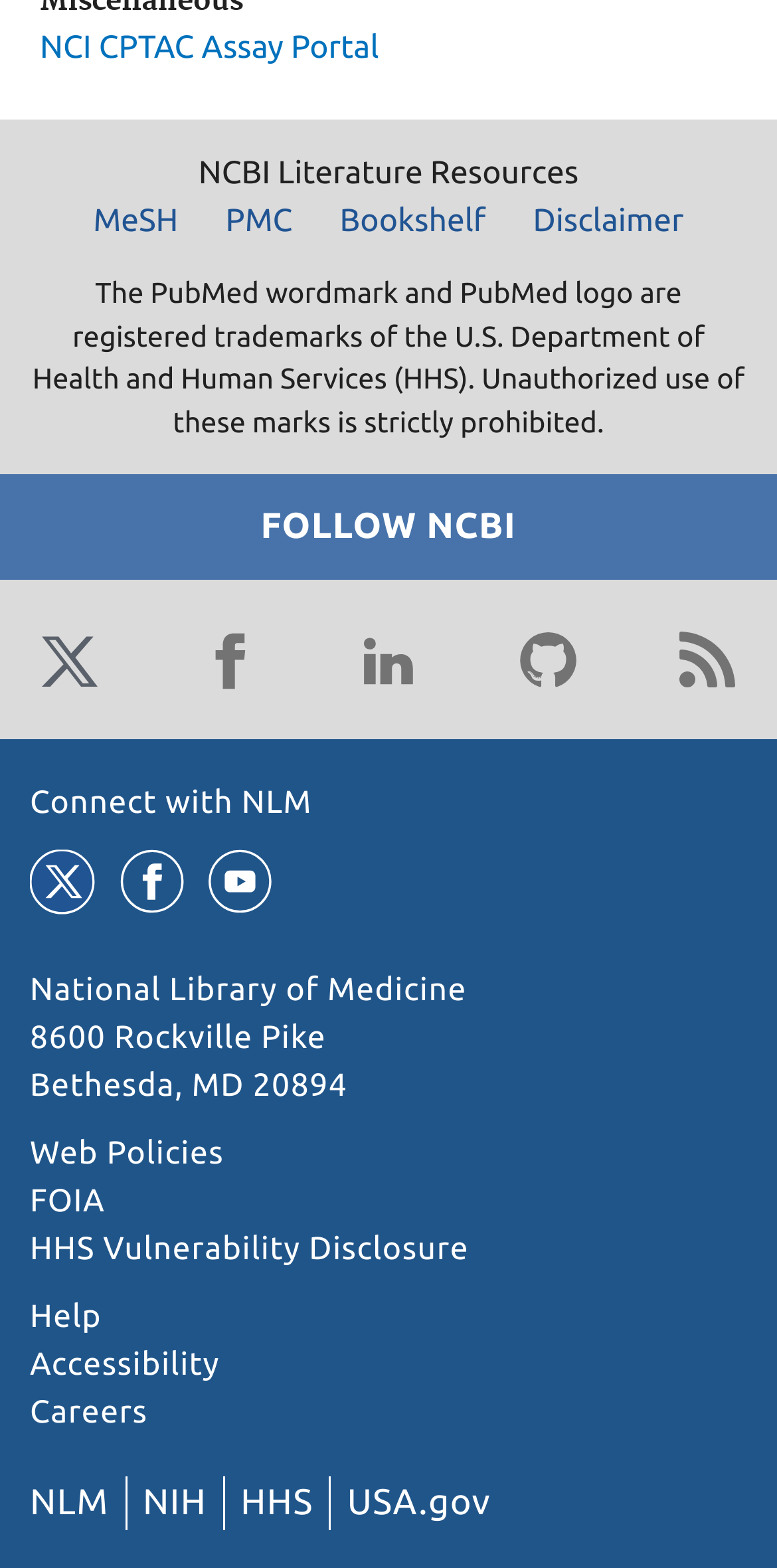Please predict the bounding box coordinates (top-left x, top-left y, bottom-right x, bottom-right y) for the UI element in the screenshot that fits the description: Search

None